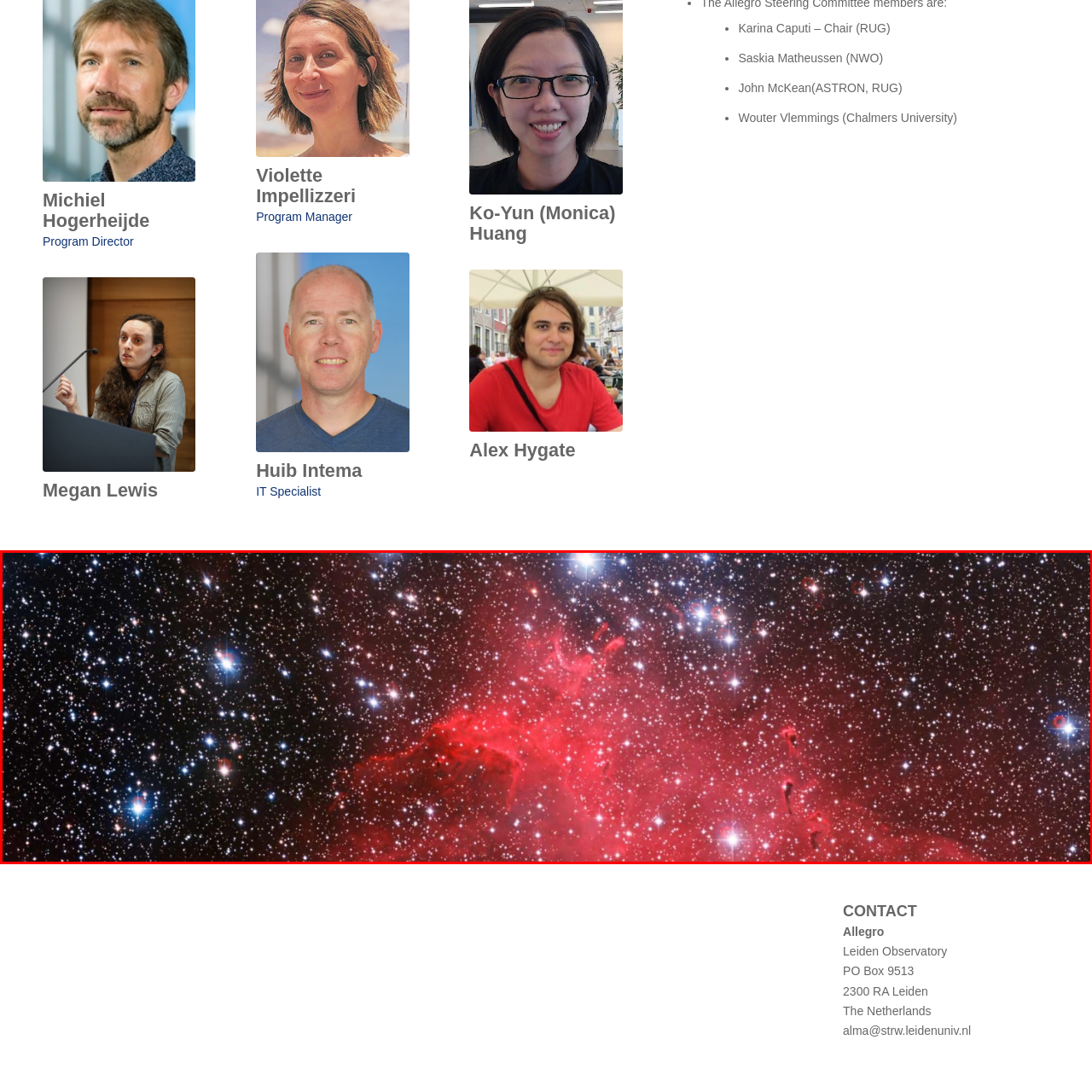What is hinted at by the red haze of the nebula?
Look at the image framed by the red bounding box and provide an in-depth response.

The caption states that the intricate red haze of the nebula hints at stellar formation regions, which suggests that the red haze is an indication of areas where new stars may be emerging or forming.